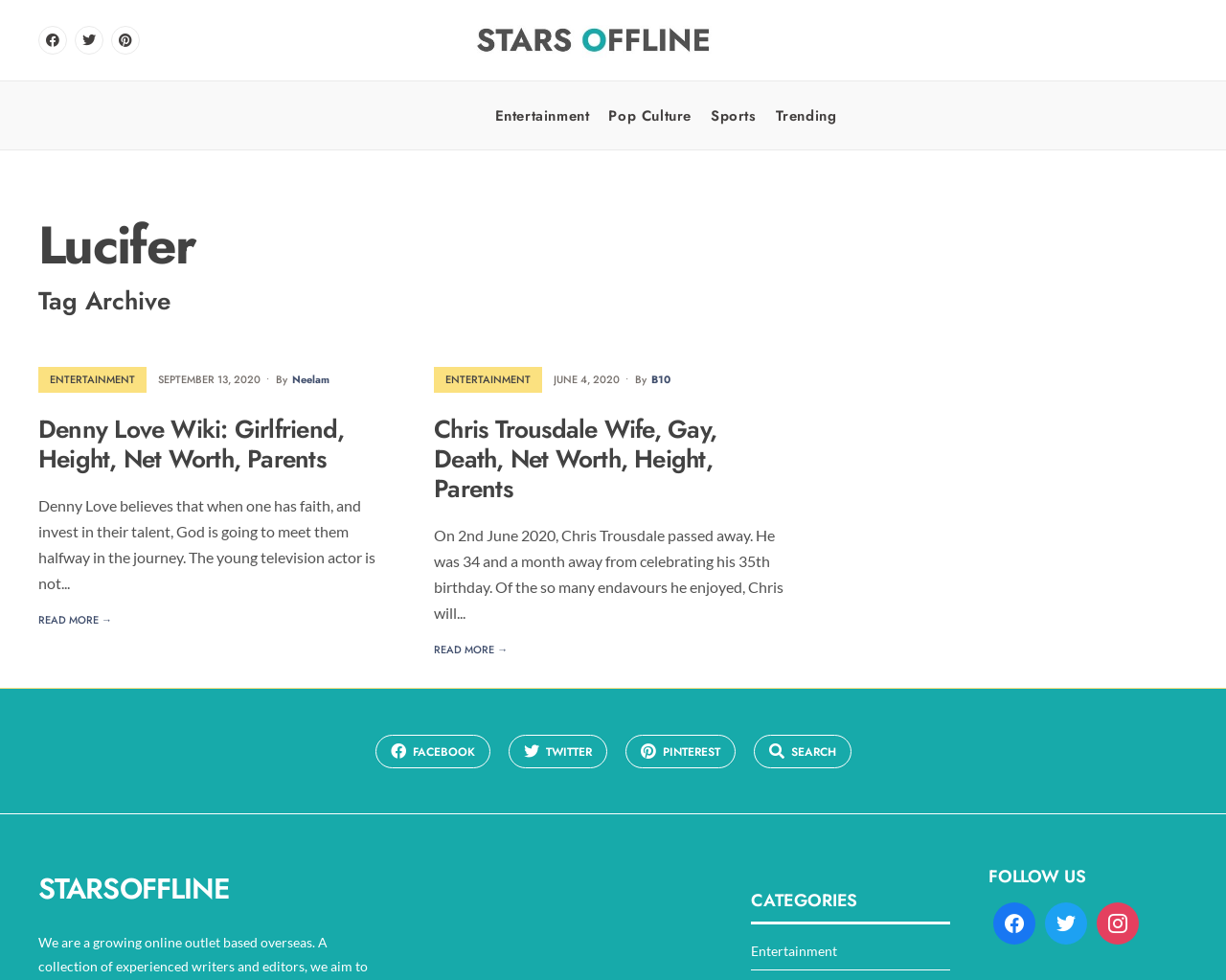Please specify the bounding box coordinates of the clickable region necessary for completing the following instruction: "Follow on Facebook". The coordinates must consist of four float numbers between 0 and 1, i.e., [left, top, right, bottom].

[0.306, 0.75, 0.4, 0.784]